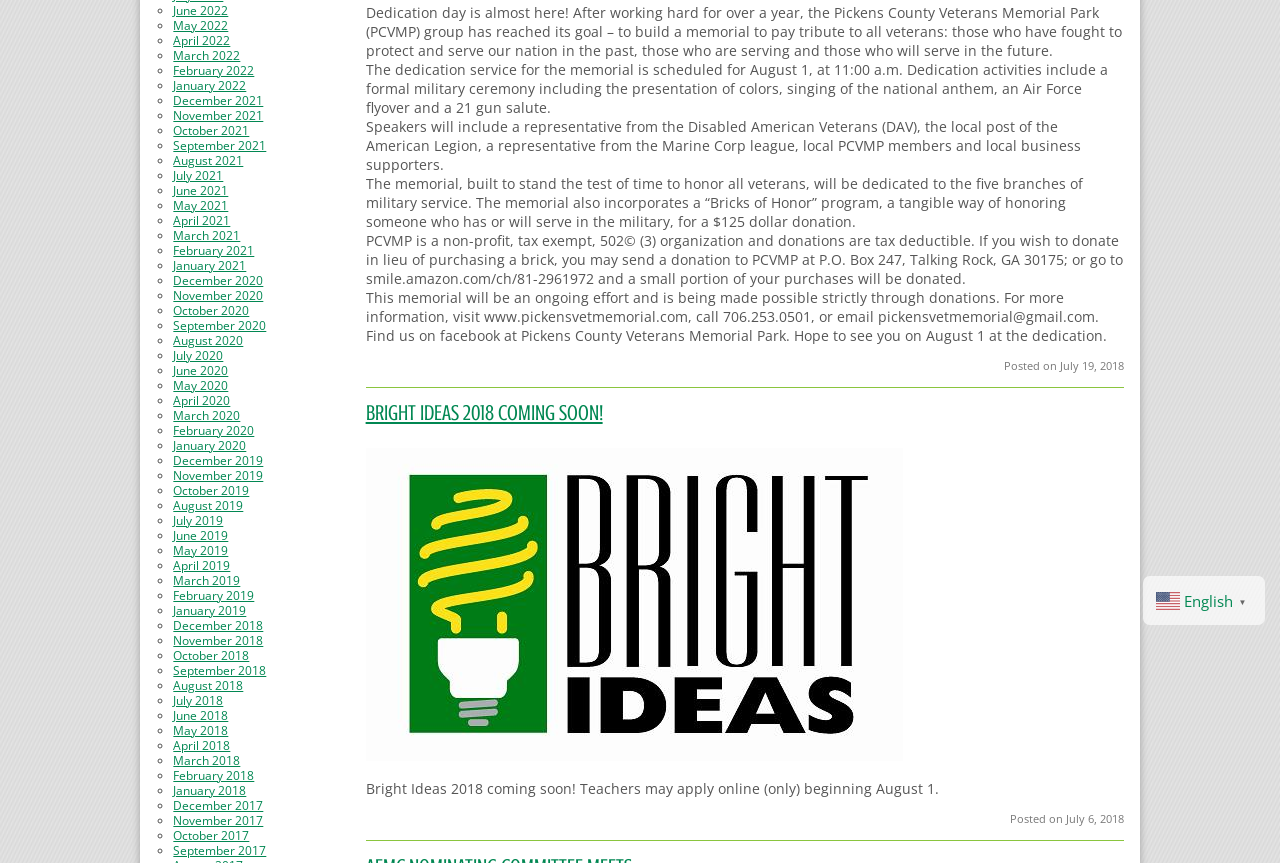Given the element description Bright Ideas 2018 coming soon!, identify the bounding box coordinates for the UI element on the webpage screenshot. The format should be (top-left x, top-left y, bottom-right x, bottom-right y), with values between 0 and 1.

[0.286, 0.465, 0.471, 0.493]